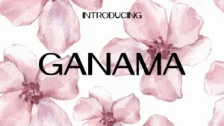Answer this question in one word or a short phrase: What type of artistry is combined with modern typography in the design?

floral